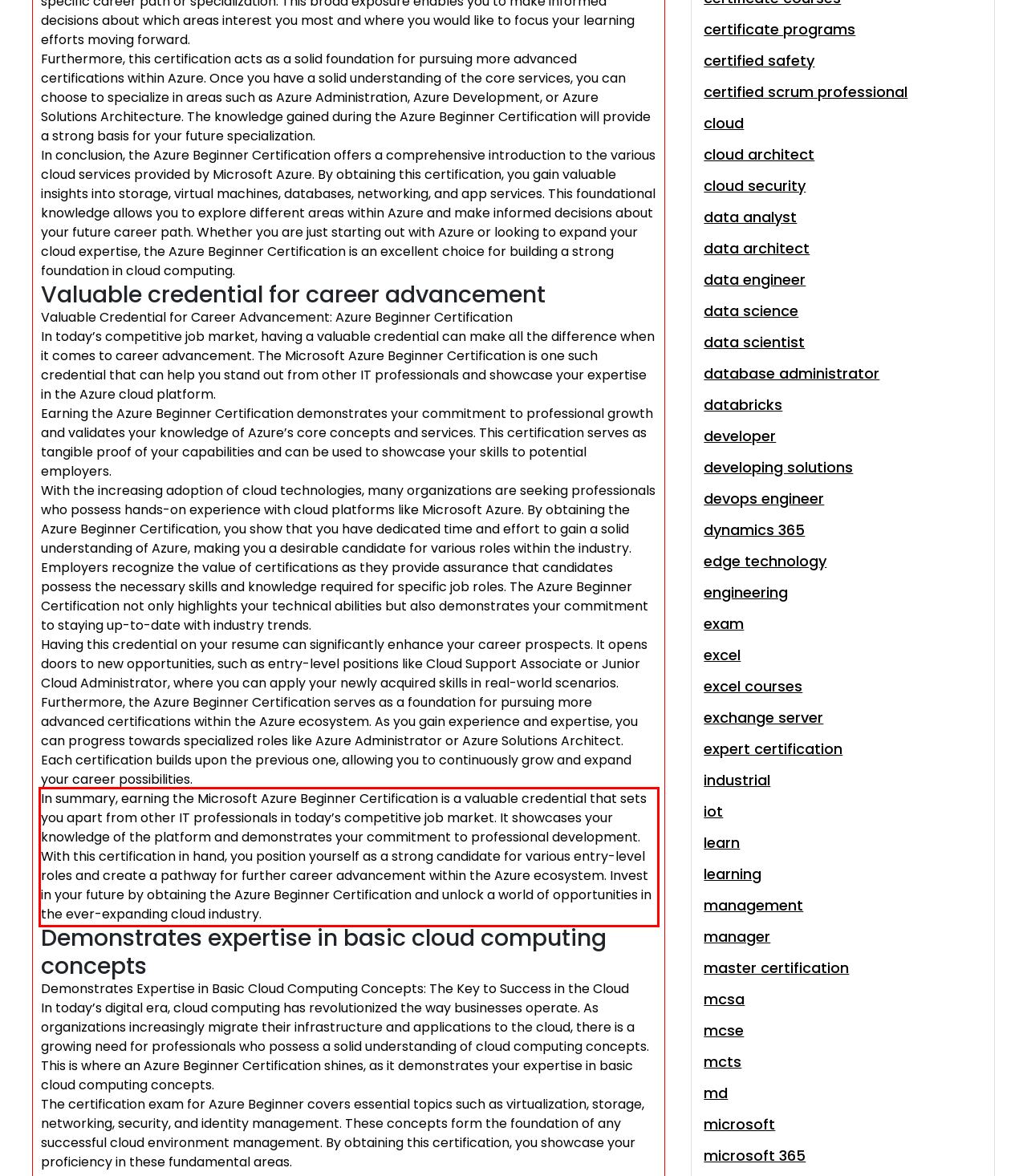Please analyze the provided webpage screenshot and perform OCR to extract the text content from the red rectangle bounding box.

In summary, earning the Microsoft Azure Beginner Certification is a valuable credential that sets you apart from other IT professionals in today’s competitive job market. It showcases your knowledge of the platform and demonstrates your commitment to professional development. With this certification in hand, you position yourself as a strong candidate for various entry-level roles and create a pathway for further career advancement within the Azure ecosystem. Invest in your future by obtaining the Azure Beginner Certification and unlock a world of opportunities in the ever-expanding cloud industry.